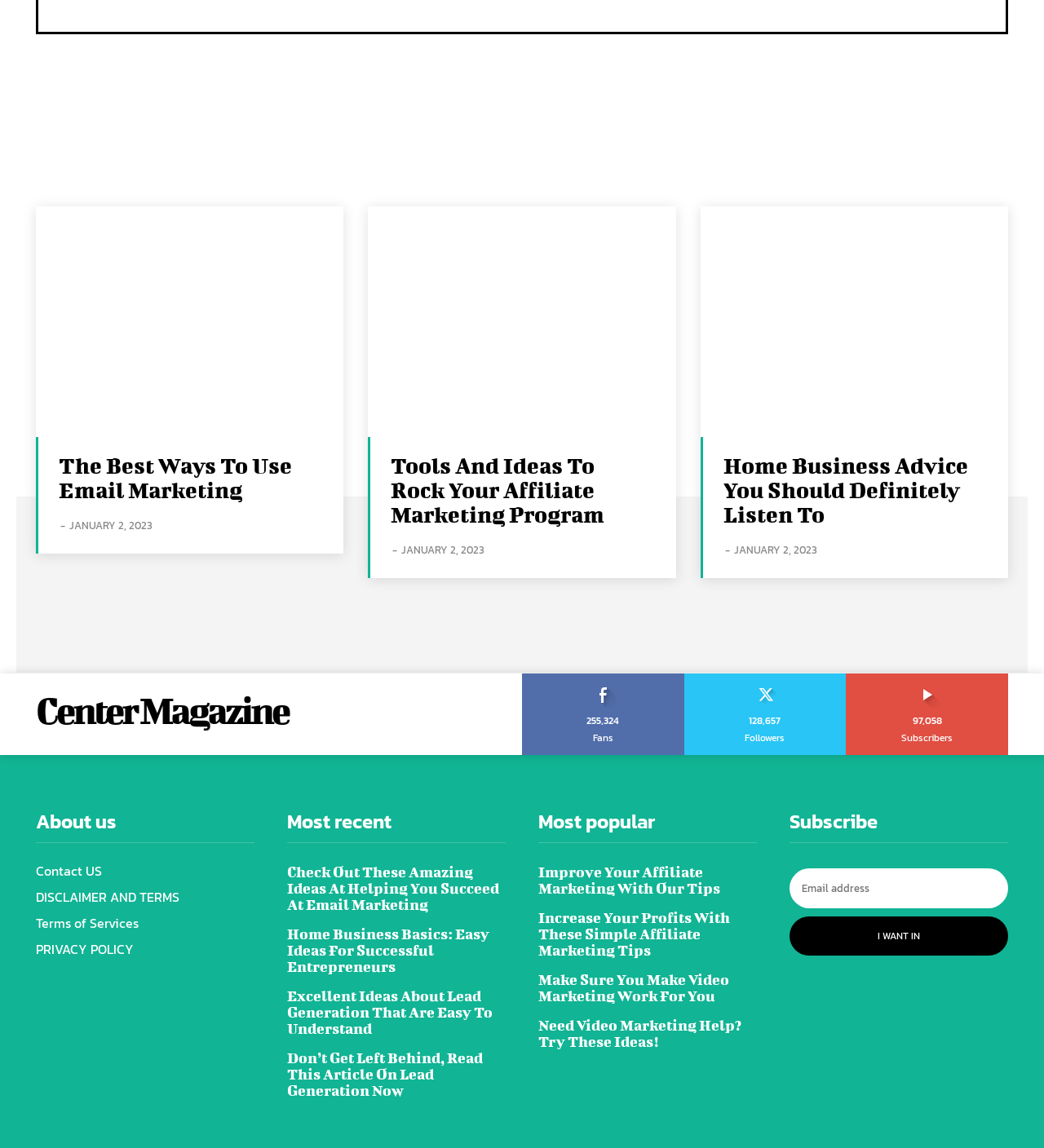Pinpoint the bounding box coordinates of the area that must be clicked to complete this instruction: "Click on the 'I WANT IN' button".

[0.756, 0.798, 0.966, 0.833]